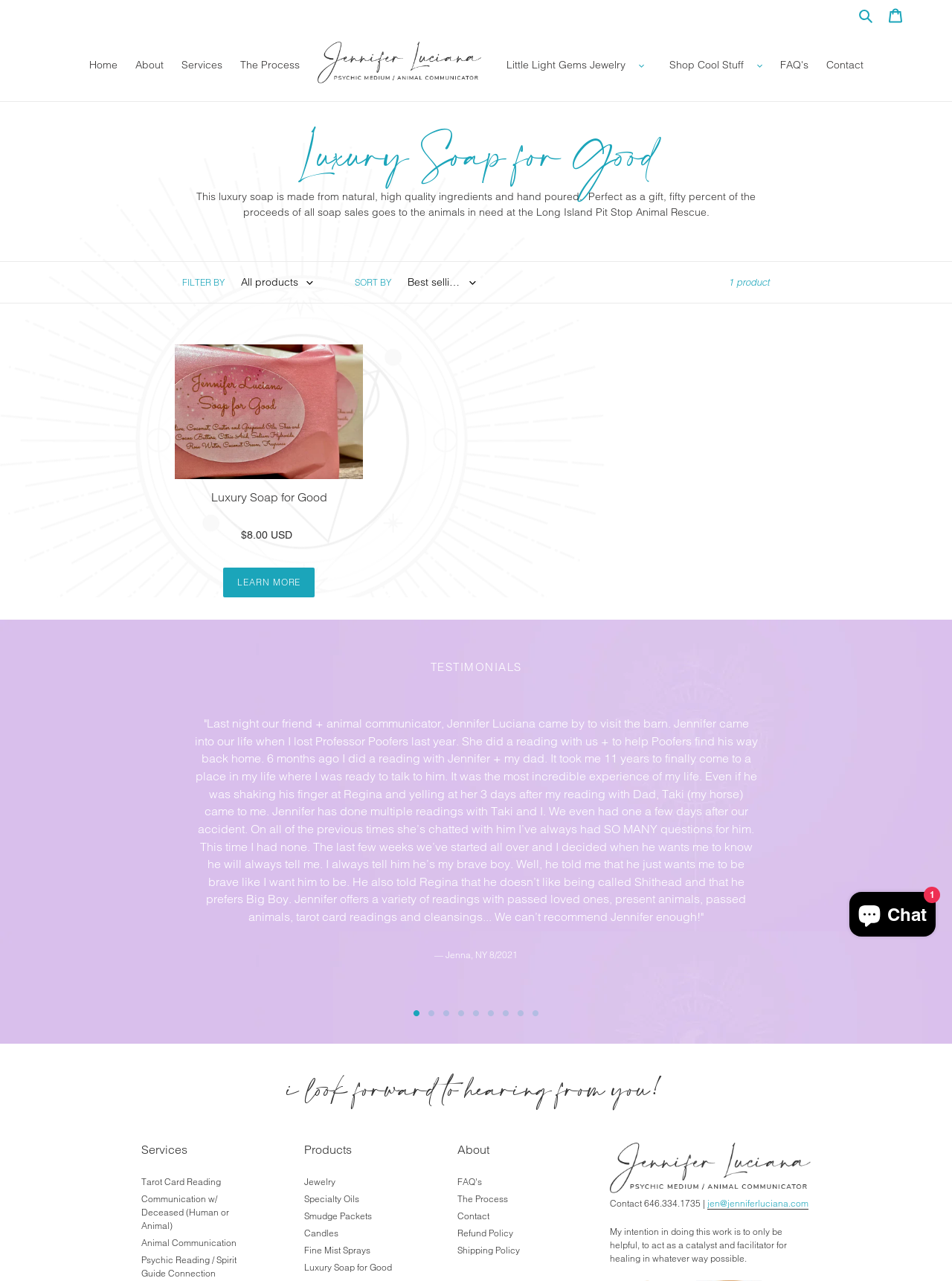How many types of services are offered by Jennifer Luciana?
Please use the image to provide a one-word or short phrase answer.

5